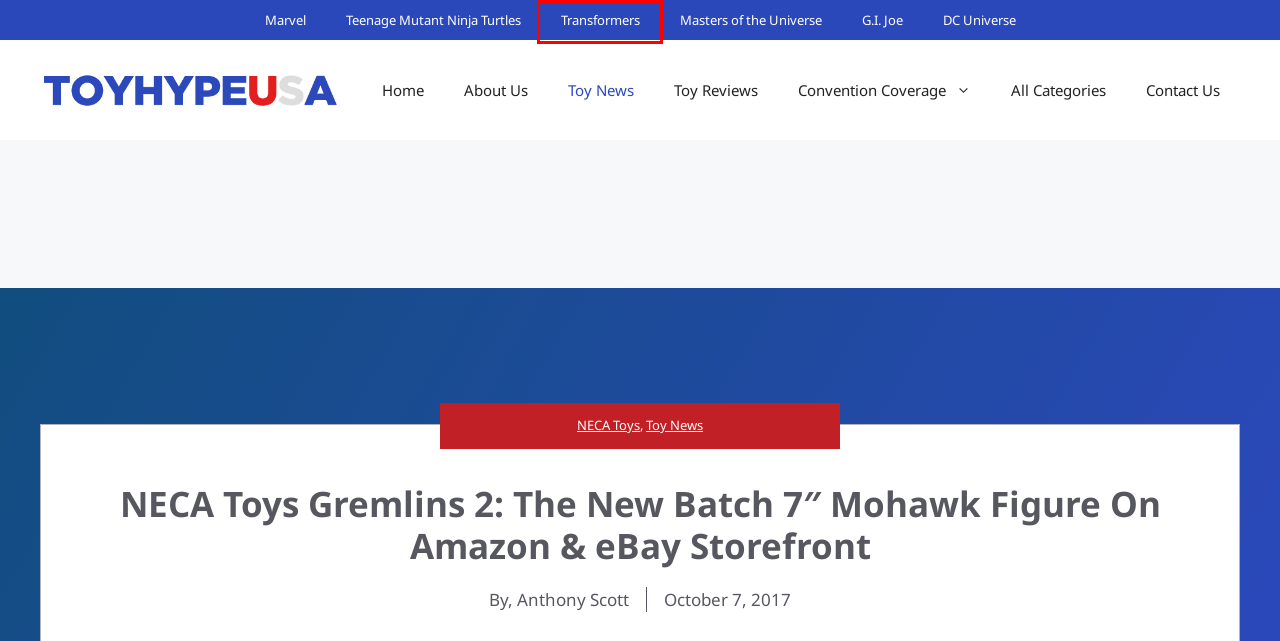Consider the screenshot of a webpage with a red bounding box around an element. Select the webpage description that best corresponds to the new page after clicking the element inside the red bounding box. Here are the candidates:
A. Toy and Comic Convention Coverage - Exclusive News and Interviews!
B. Toy Hype USA - Action Figure News & Reviews - Updated Daily!
C. Exclusive Toy and Action Figure News - Toy Hype USA
D. Transformers Archives - Toy Hype USA
E. DC Universe Archives - Toy Hype USA
F. G.I. Joe Archives - Toy Hype USA
G. Masters of the Universe Archives - Toy Hype USA
H. Marvel Archives - Toy Hype USA

D